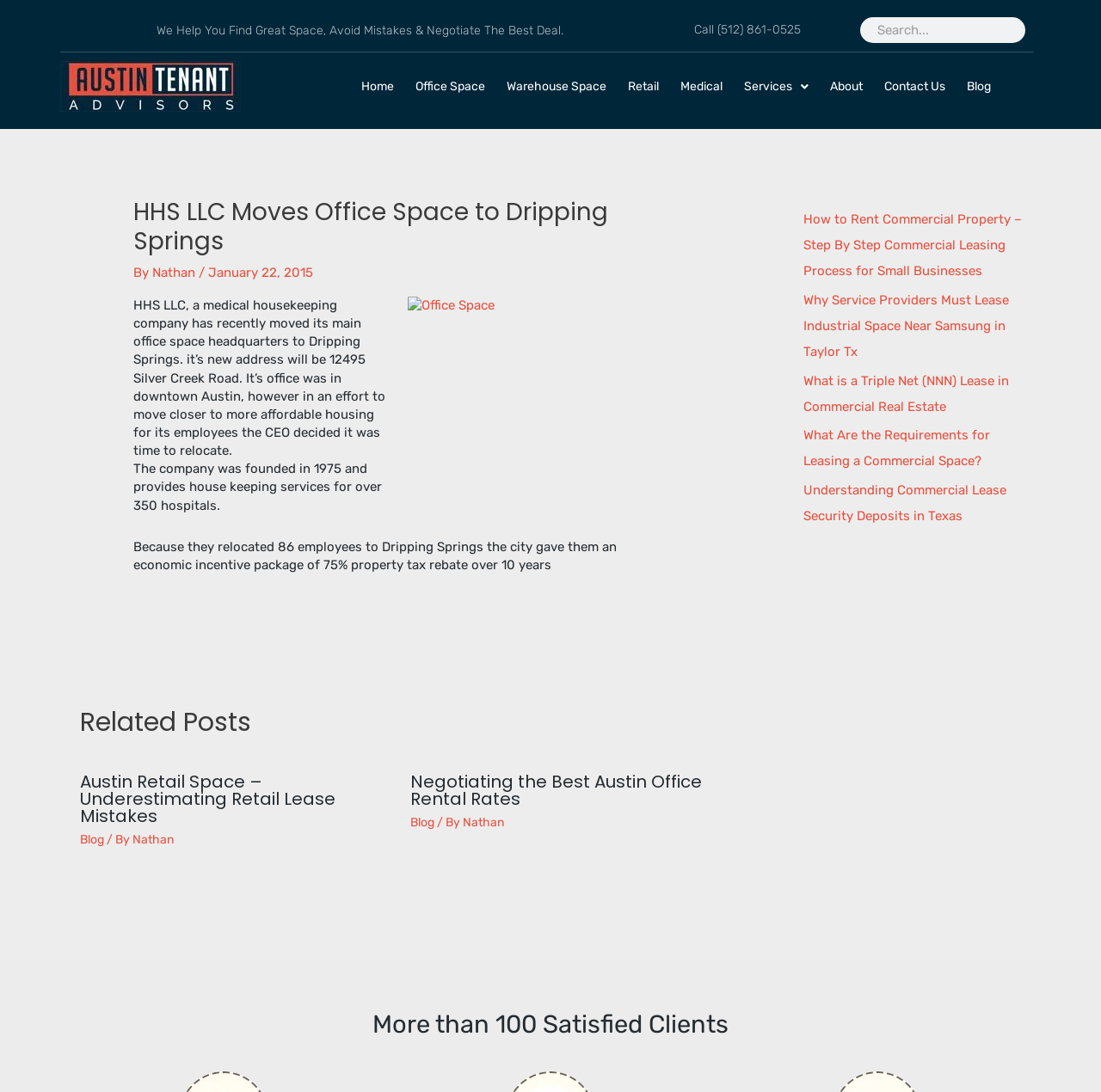How many hospitals does HHS LLC provide housekeeping services for?
Answer the question with as much detail as you can, using the image as a reference.

The answer can be found in the article section of the webpage, where it is stated that 'The company was founded in 1975 and provides house keeping services for over 350 hospitals.'